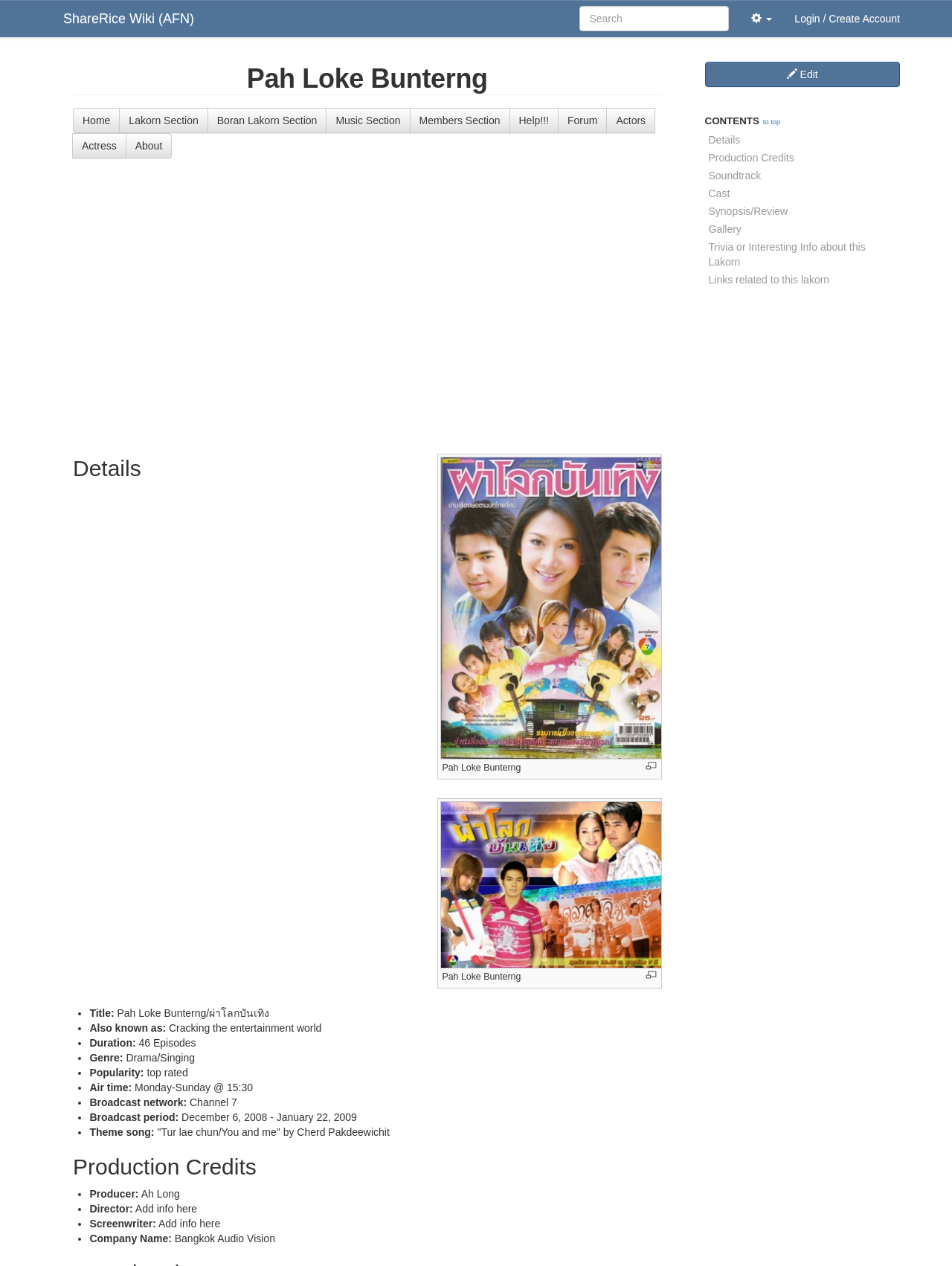Locate the bounding box coordinates of the clickable region necessary to complete the following instruction: "View the details of Pah Loke Bunterng". Provide the coordinates in the format of four float numbers between 0 and 1, i.e., [left, top, right, bottom].

[0.077, 0.049, 0.695, 0.075]